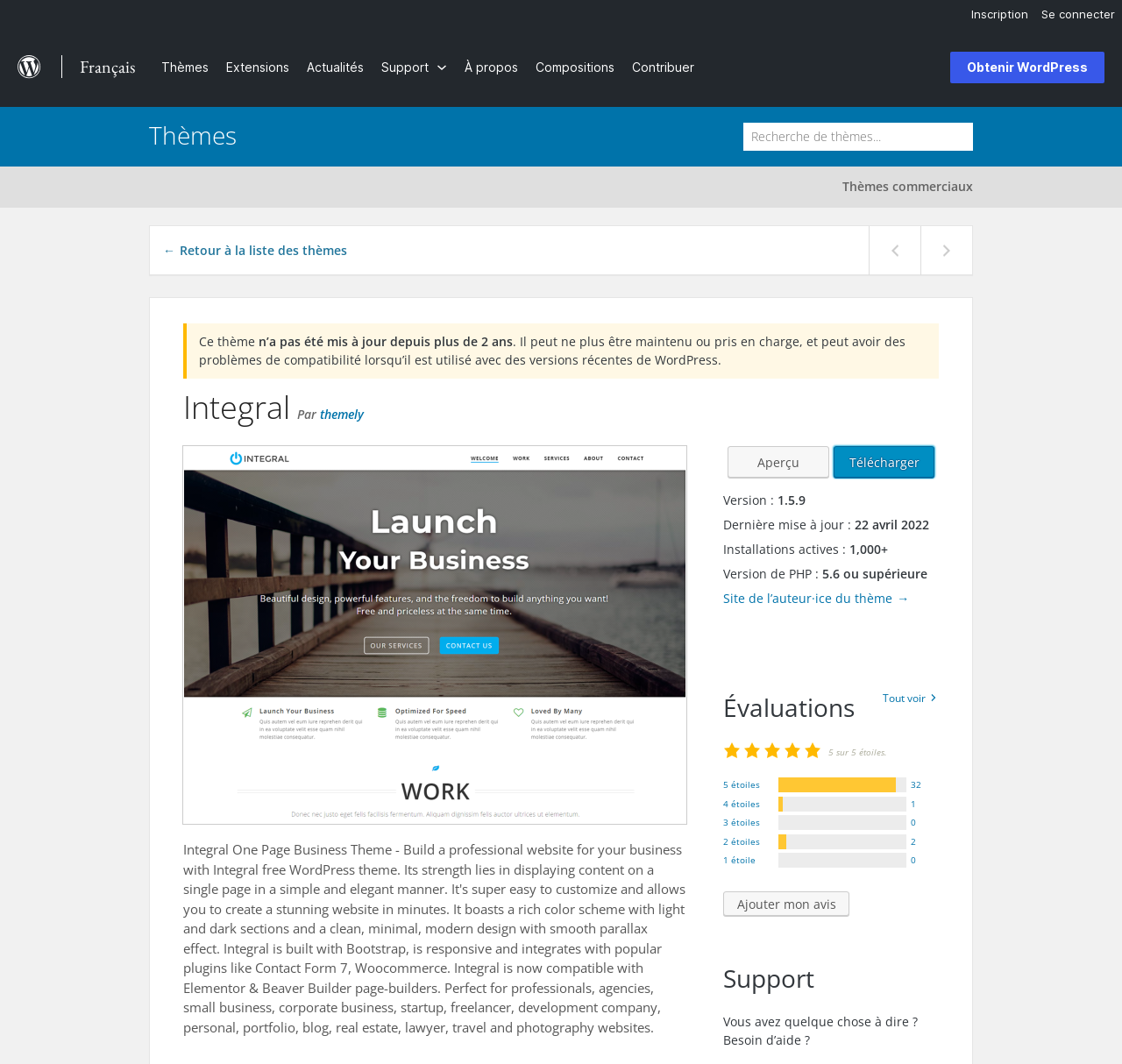Find the bounding box coordinates of the element to click in order to complete the given instruction: "Get WordPress."

[0.847, 0.049, 0.984, 0.078]